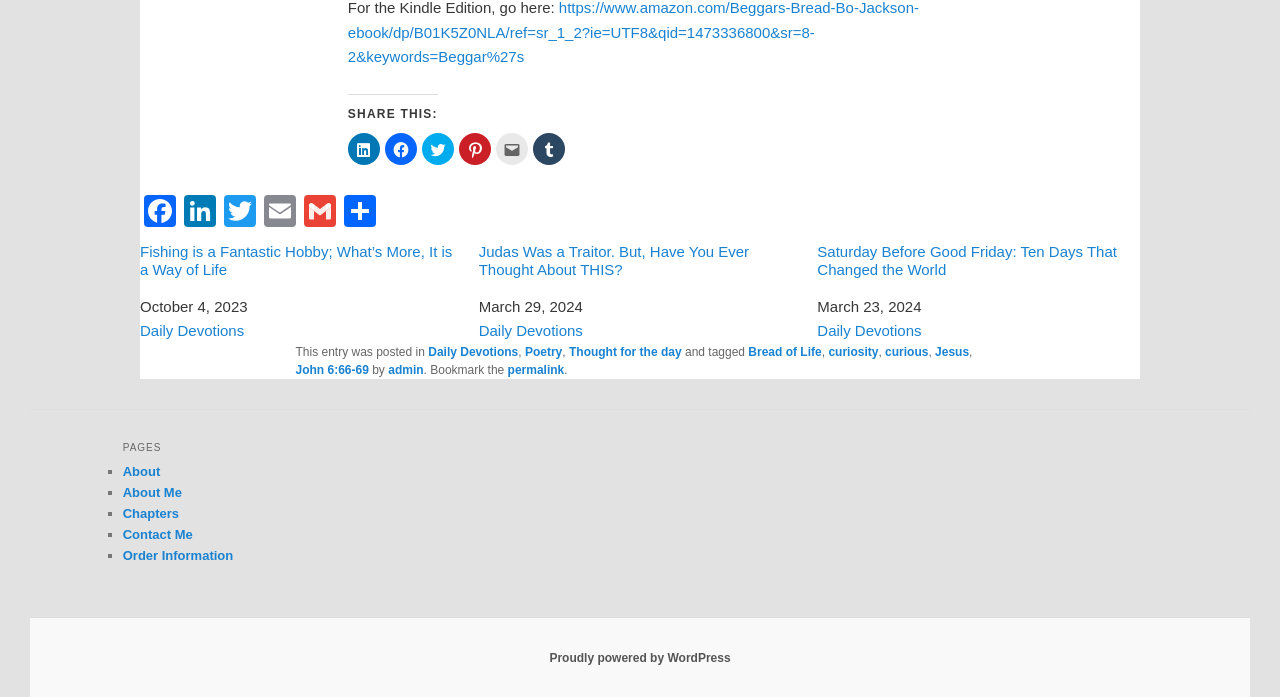Respond to the question below with a single word or phrase:
What is the purpose of the buttons under 'SHARE THIS:'?

Share on social media